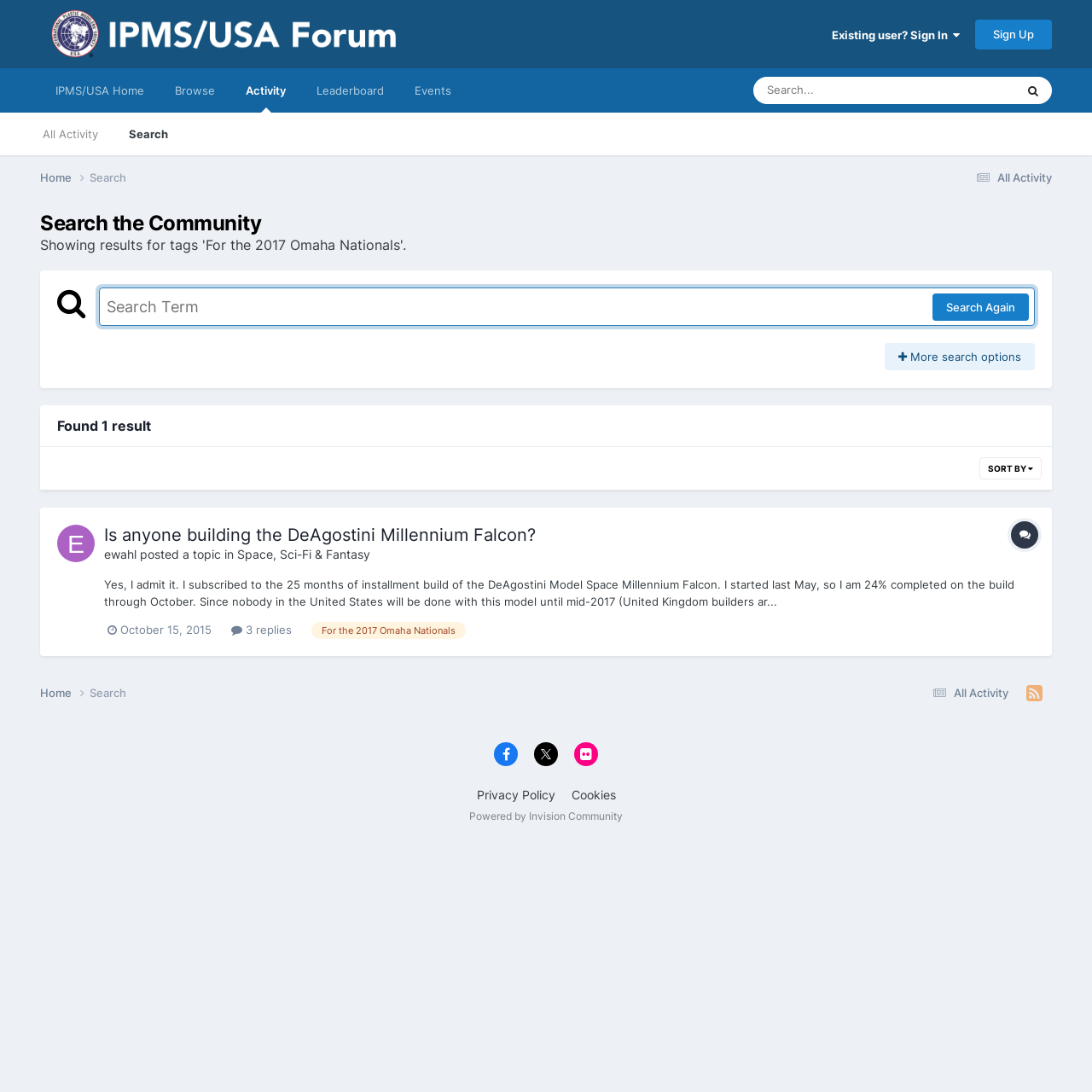Please find the top heading of the webpage and generate its text.

Search the Community